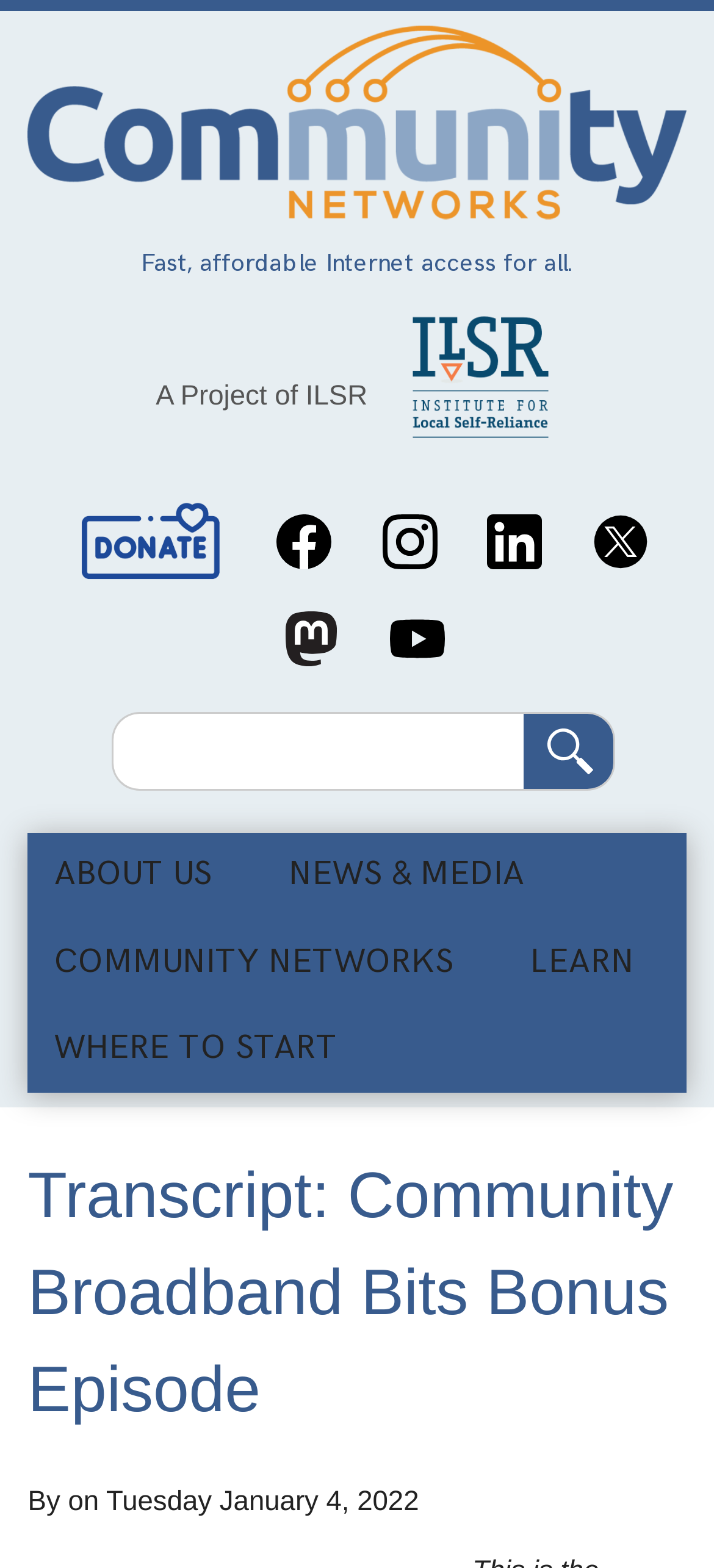Bounding box coordinates should be in the format (top-left x, top-left y, bottom-right x, bottom-right y) and all values should be floating point numbers between 0 and 1. Determine the bounding box coordinate for the UI element described as: News & Media

[0.367, 0.531, 0.805, 0.586]